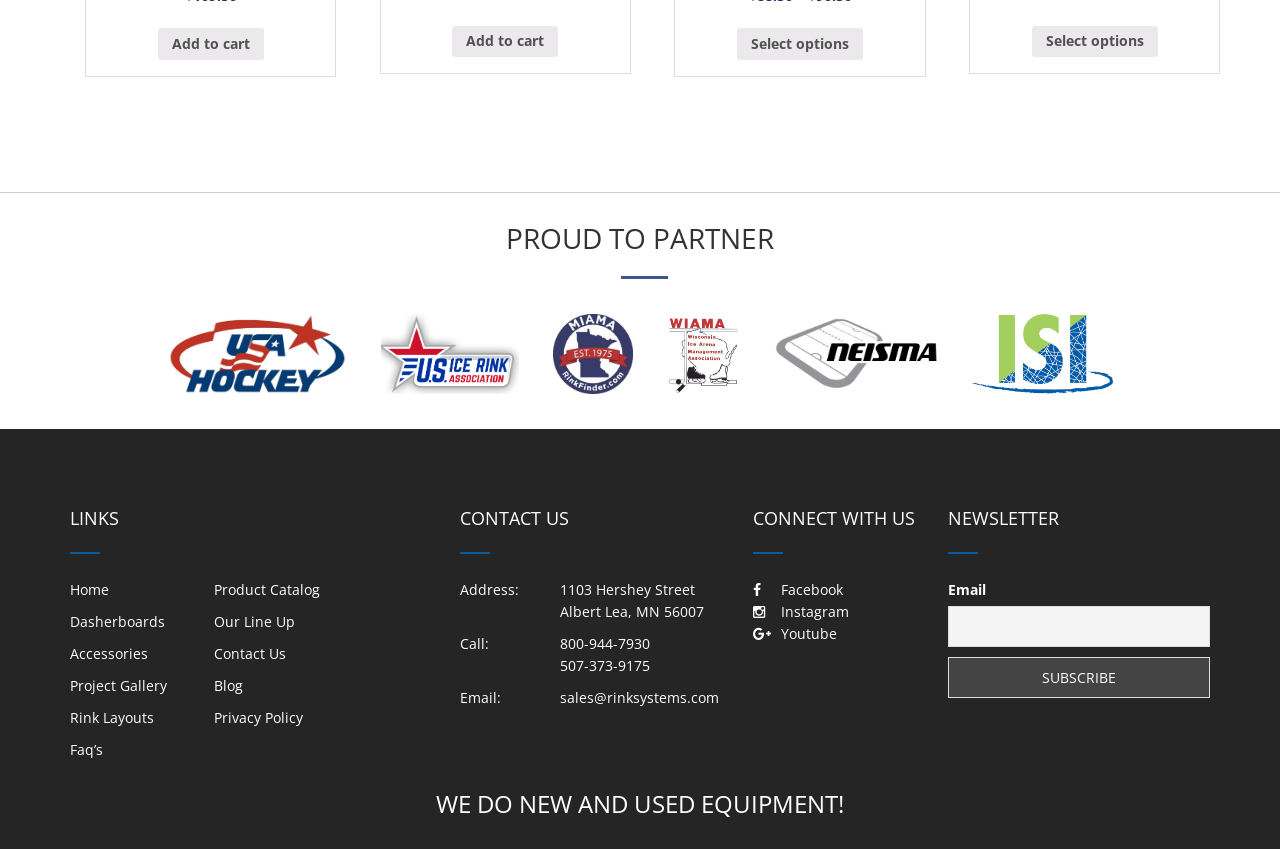For the element described, predict the bounding box coordinates as (top-left x, top-left y, bottom-right x, bottom-right y). All values should be between 0 and 1. Element description: Project Gallery

[0.055, 0.795, 0.13, 0.821]